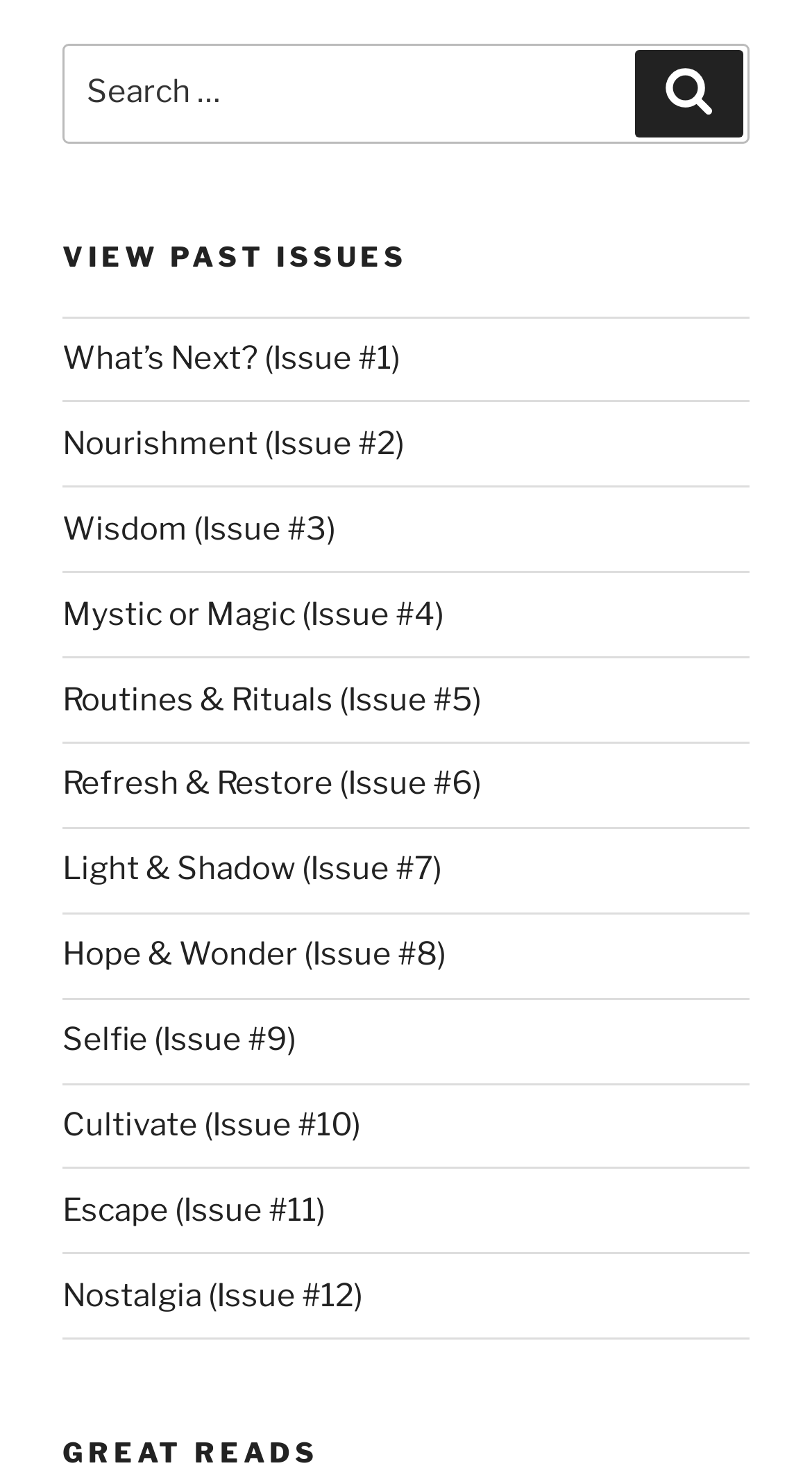Please identify the bounding box coordinates of the element's region that should be clicked to execute the following instruction: "Read GREAT READS". The bounding box coordinates must be four float numbers between 0 and 1, i.e., [left, top, right, bottom].

[0.077, 0.966, 0.923, 0.992]